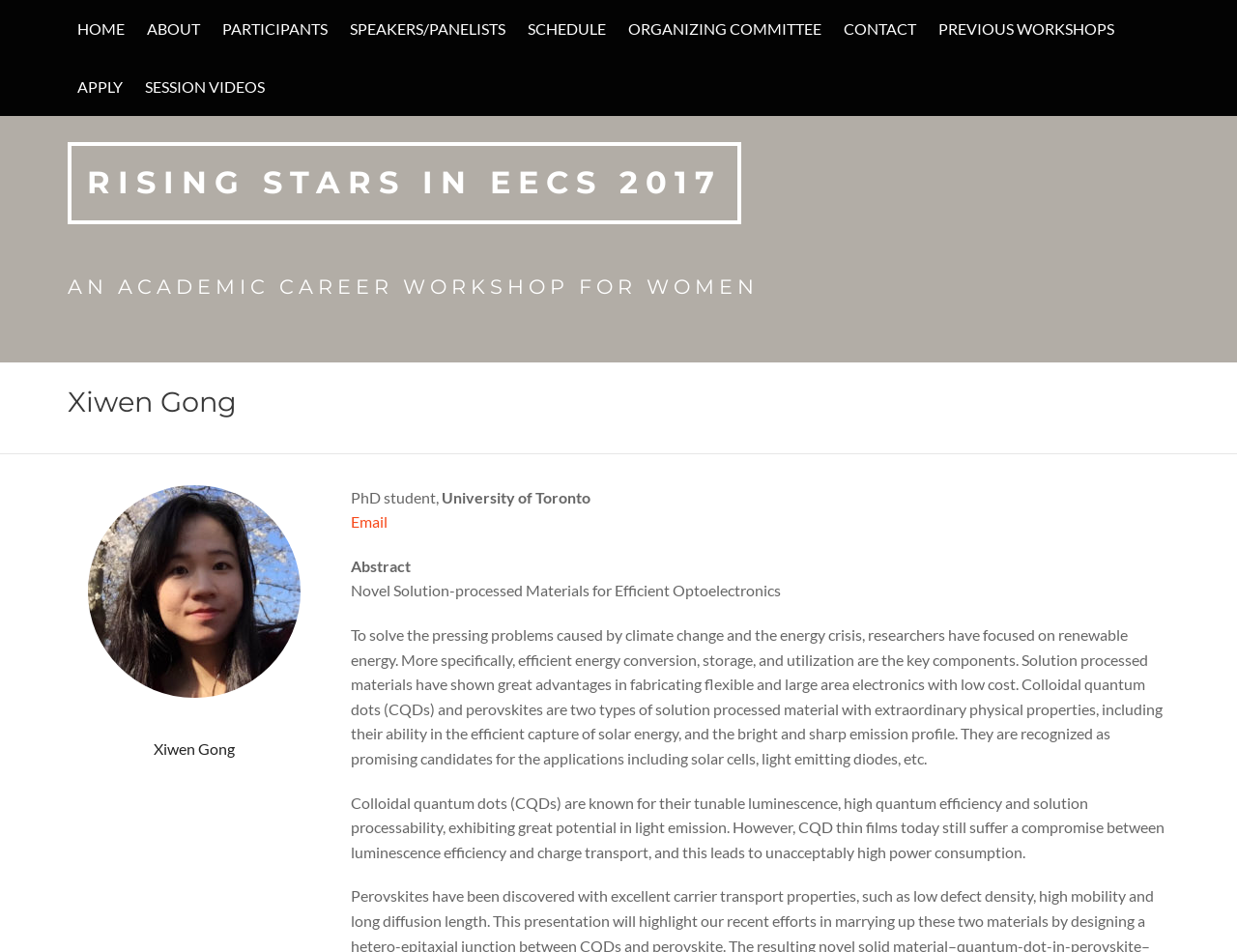What is the limitation of colloidal quantum dots (CQDs) mentioned?
Please answer the question with as much detail and depth as you can.

The answer can be found in the StaticText element 'However, CQD thin films today still suffer a compromise between luminescence efficiency and charge transport, and this leads to unacceptably high power consumption.' which is part of Xiwen Gong's abstract.